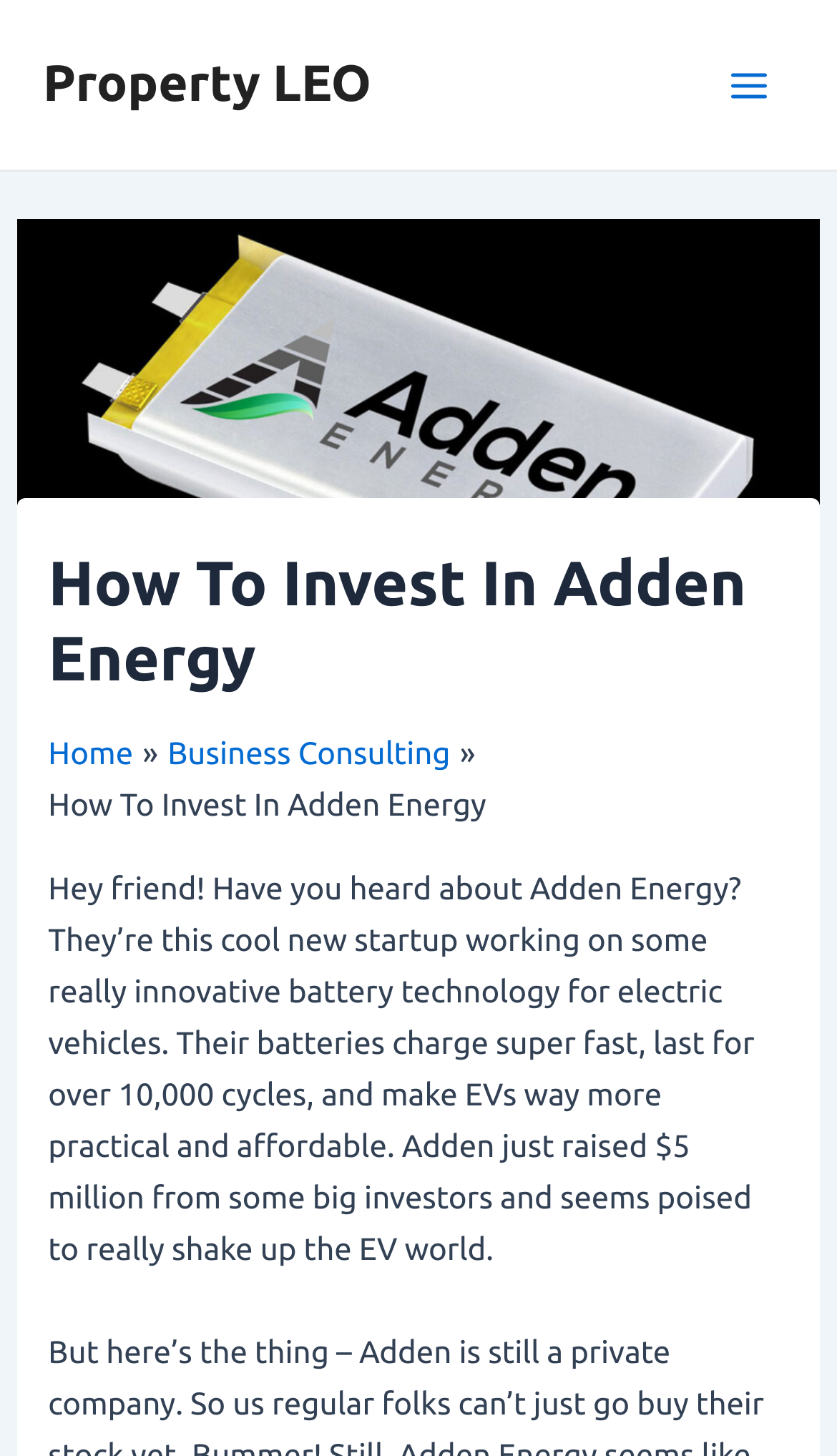How much did Adden Energy raise from investors?
Refer to the image and offer an in-depth and detailed answer to the question.

According to the text, Adden Energy raised $5 million from some big investors, which suggests that they have received significant funding to support their innovative work.